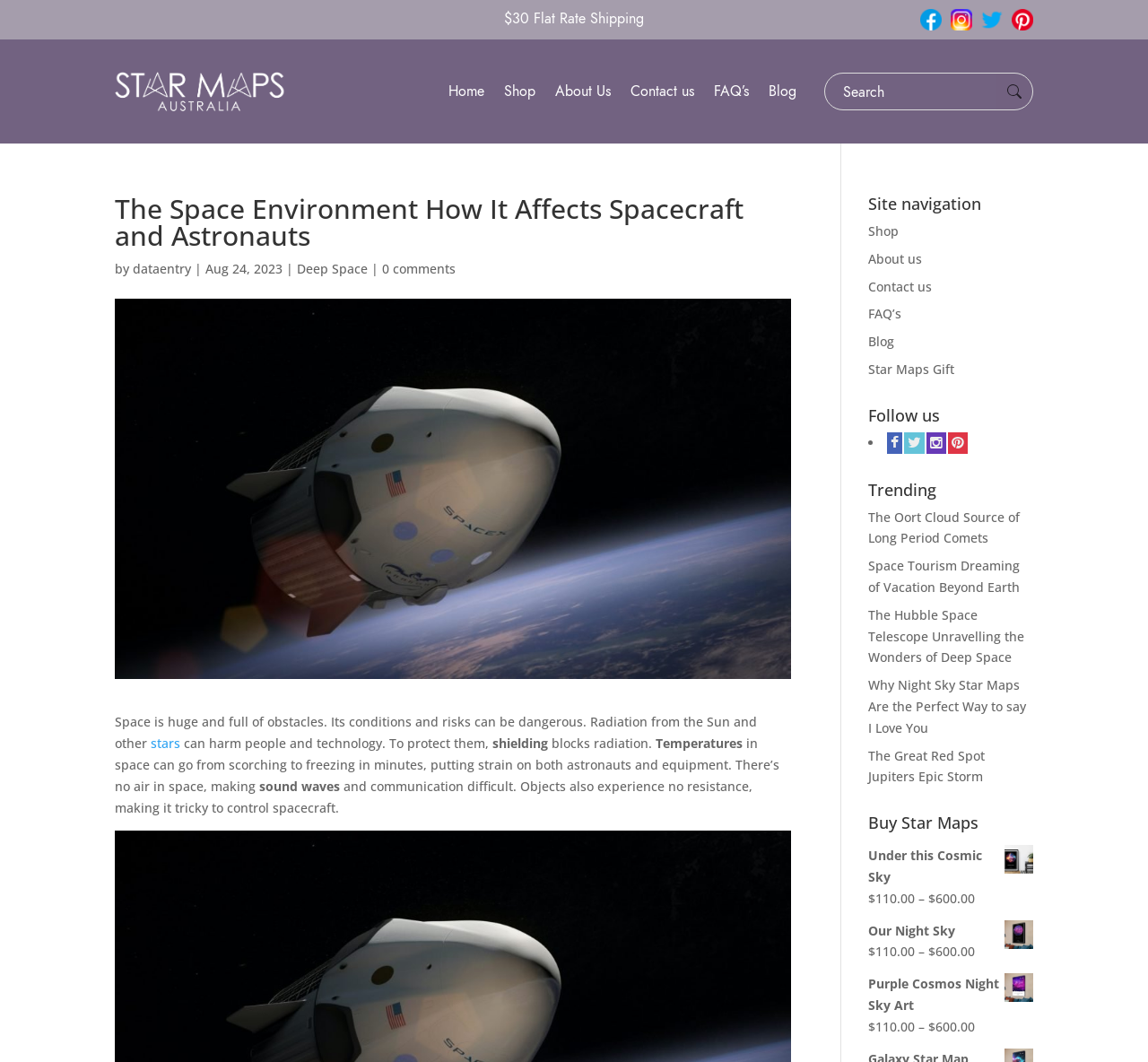Using the information in the image, could you please answer the following question in detail:
What is the topic of the article?

The topic of the article can be determined by looking at the heading 'The Space Environment How It Affects Spacecraft and Astronauts' which is the main title of the article.